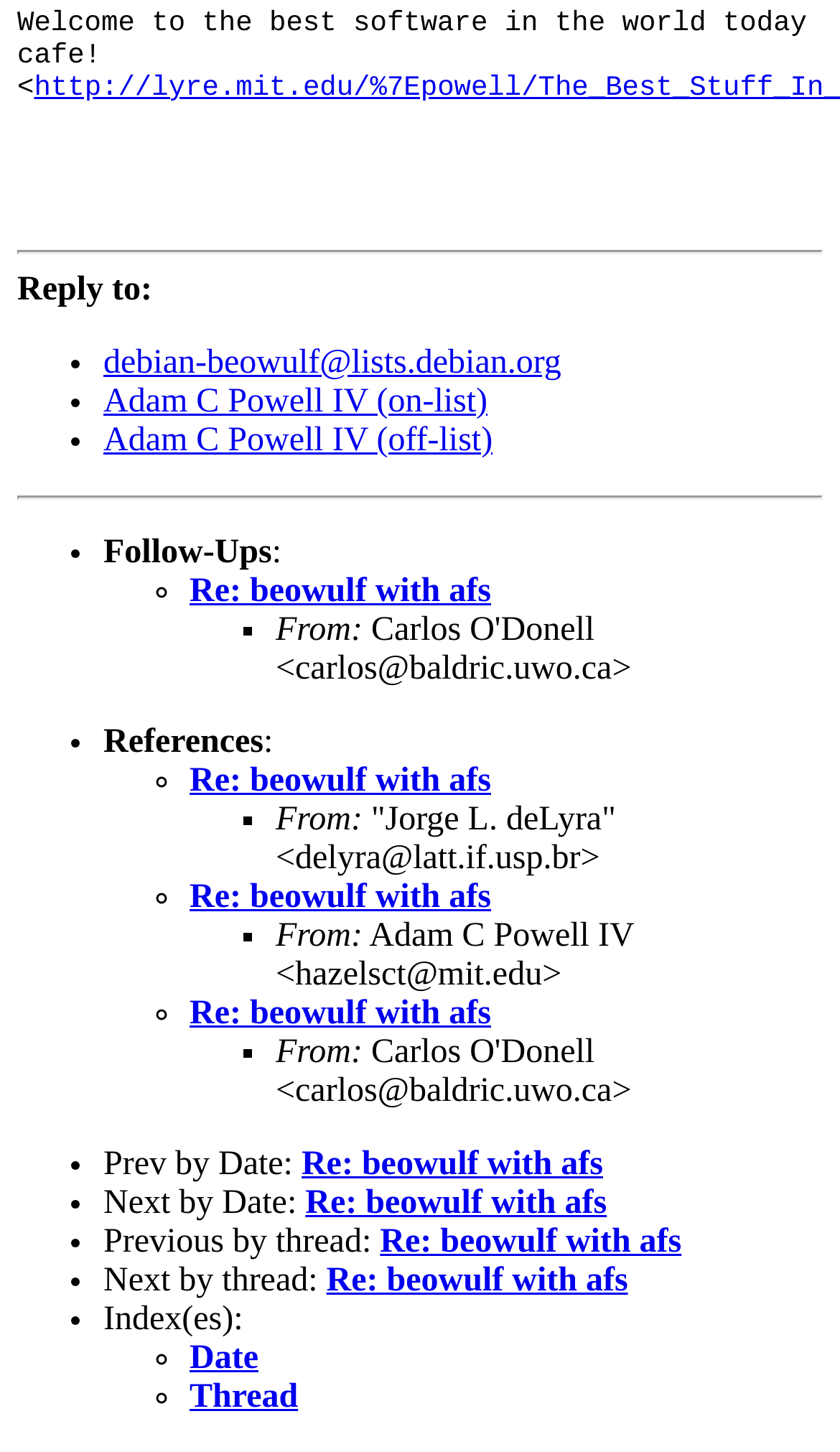Indicate the bounding box coordinates of the clickable region to achieve the following instruction: "Check References."

[0.123, 0.498, 0.314, 0.524]